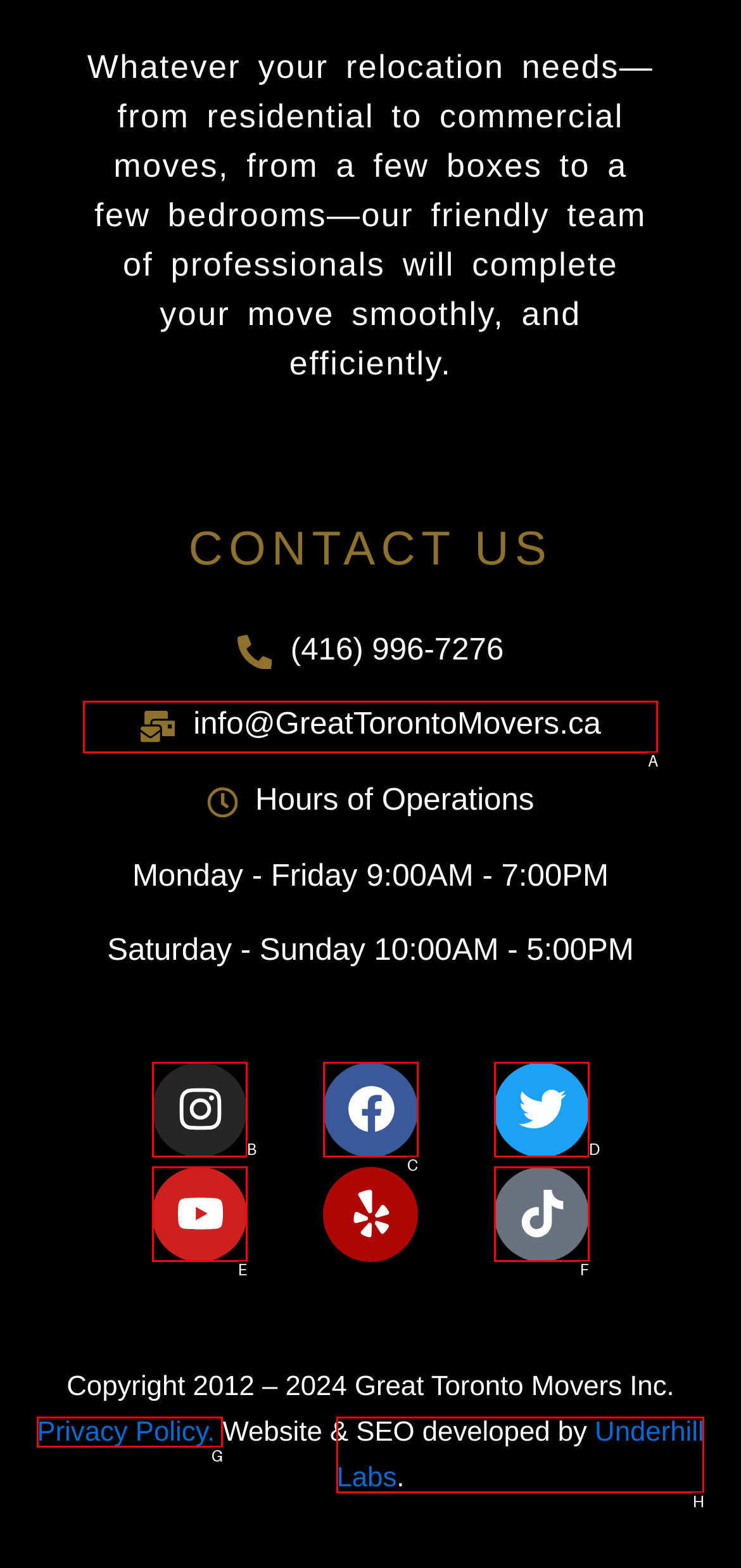Which option should be clicked to execute the following task: Send an email to the company? Respond with the letter of the selected option.

A